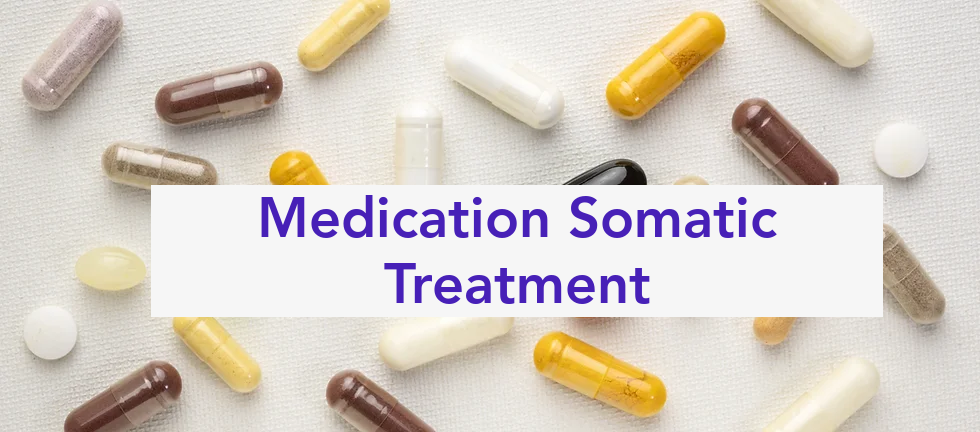Please provide a comprehensive answer to the question based on the screenshot: What is the background color of the image?

The caption describes the background of the image as 'light-colored', which suggests that the background is a pale or neutral color.